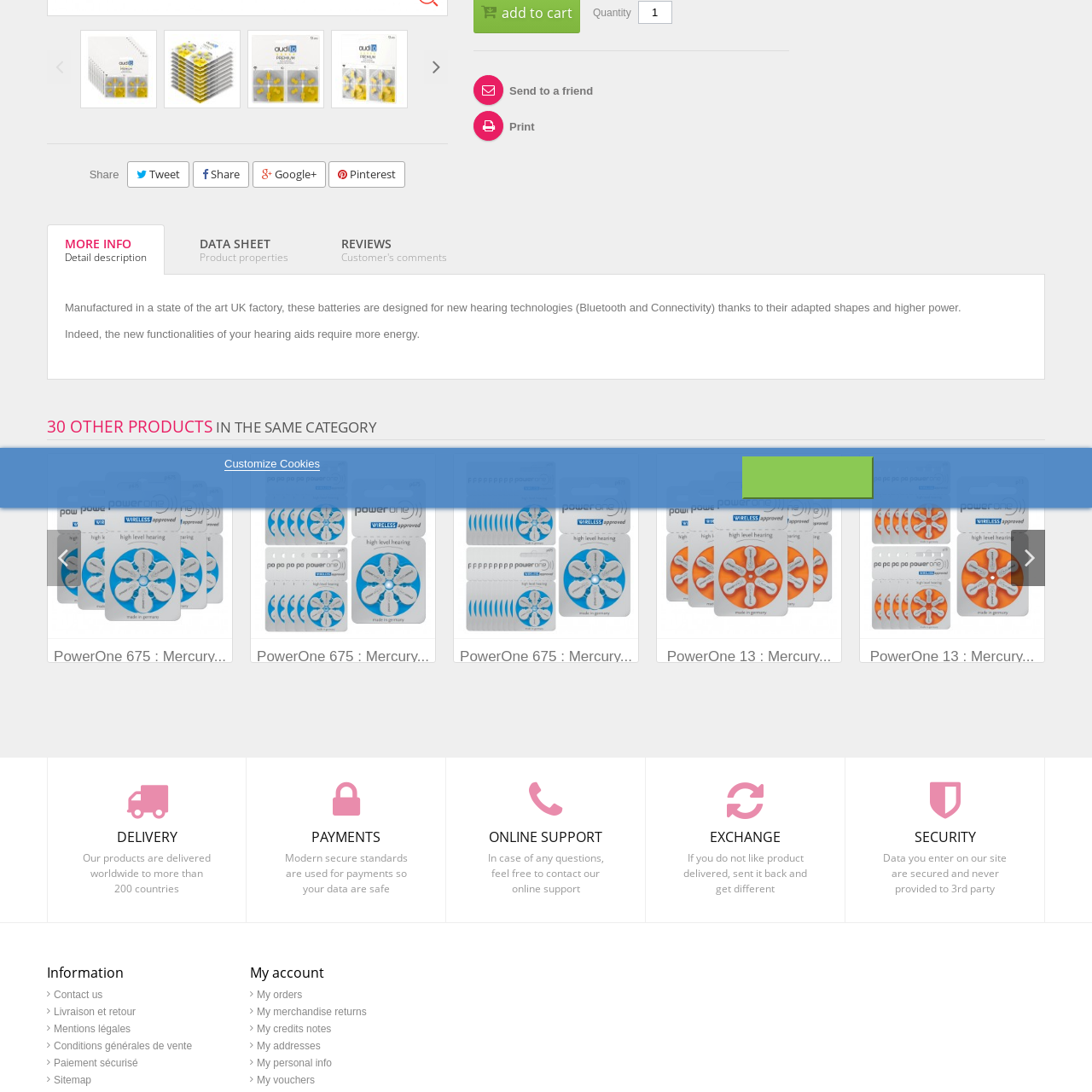What is the product designed for?
Analyze the image marked by the red bounding box and respond with an in-depth answer considering the visual clues.

The caption clearly indicates that the product, a pack of Audilo batteries, is specifically designed for hearing aids, emphasizing its functionality and convenience for users who depend on these devices.